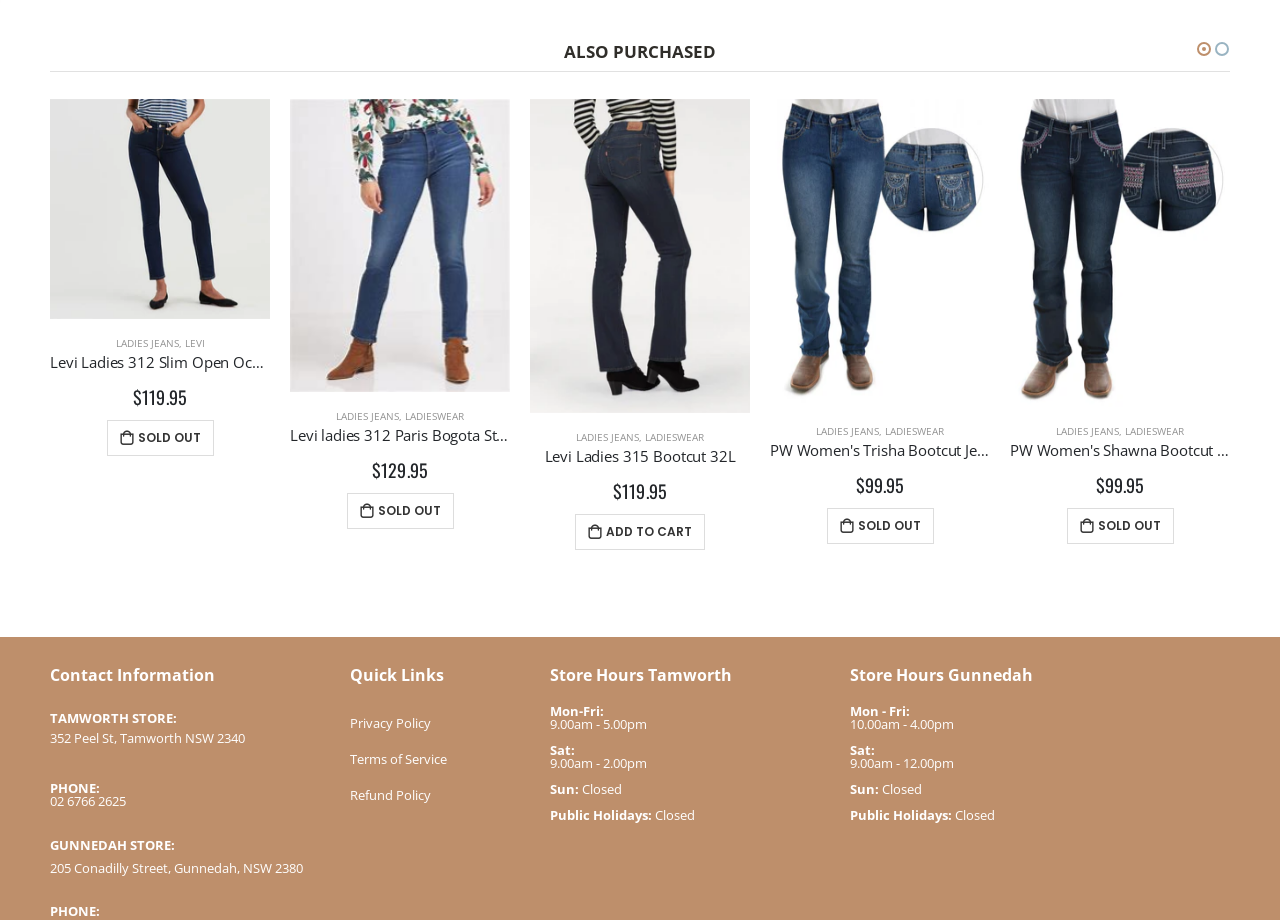Locate the bounding box of the UI element described in the following text: "Ladieswear".

[0.129, 0.461, 0.175, 0.476]